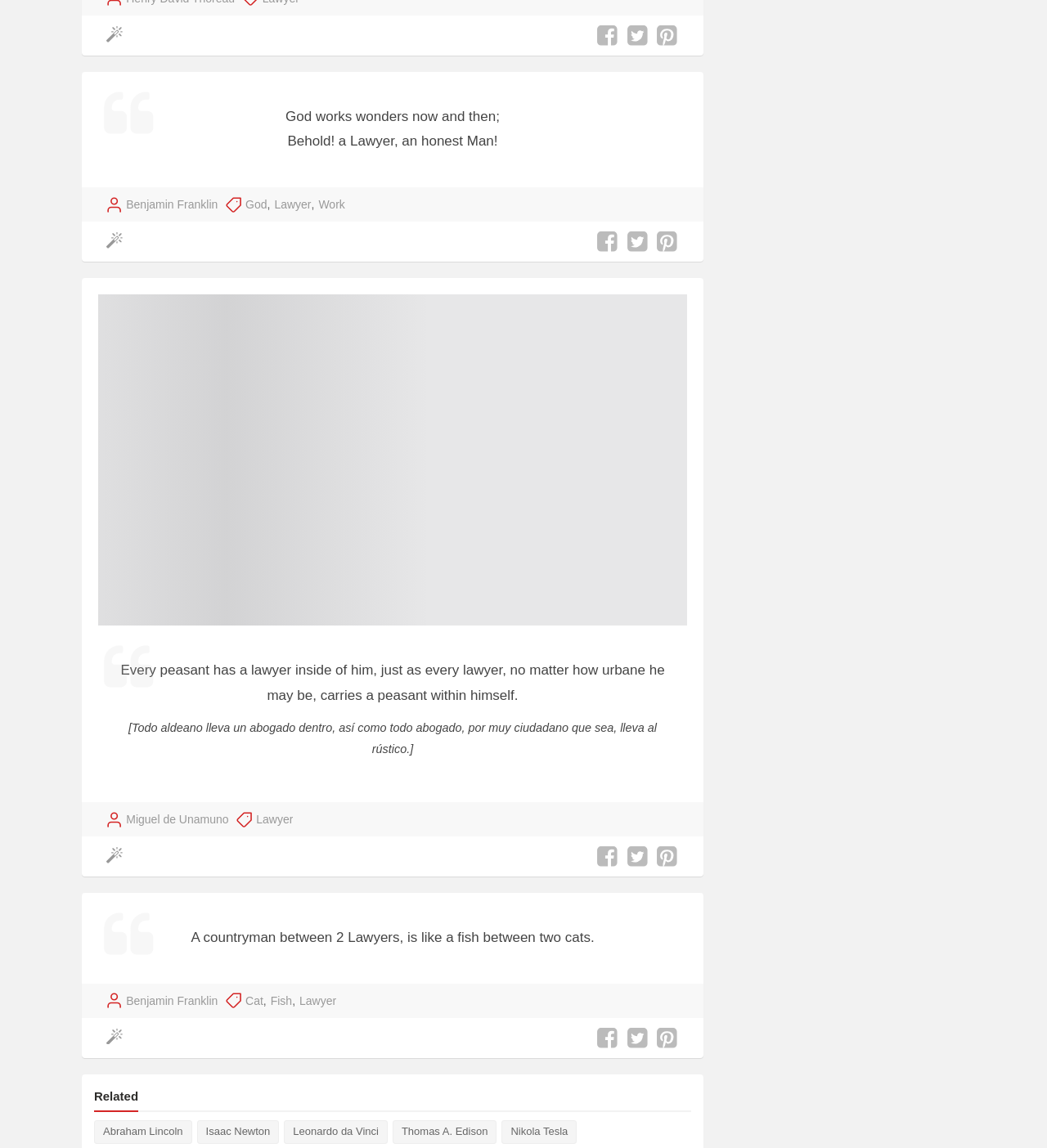Bounding box coordinates are given in the format (top-left x, top-left y, bottom-right x, bottom-right y). All values should be floating point numbers between 0 and 1. Provide the bounding box coordinate for the UI element described as: Benjamin Franklin

[0.121, 0.864, 0.208, 0.88]